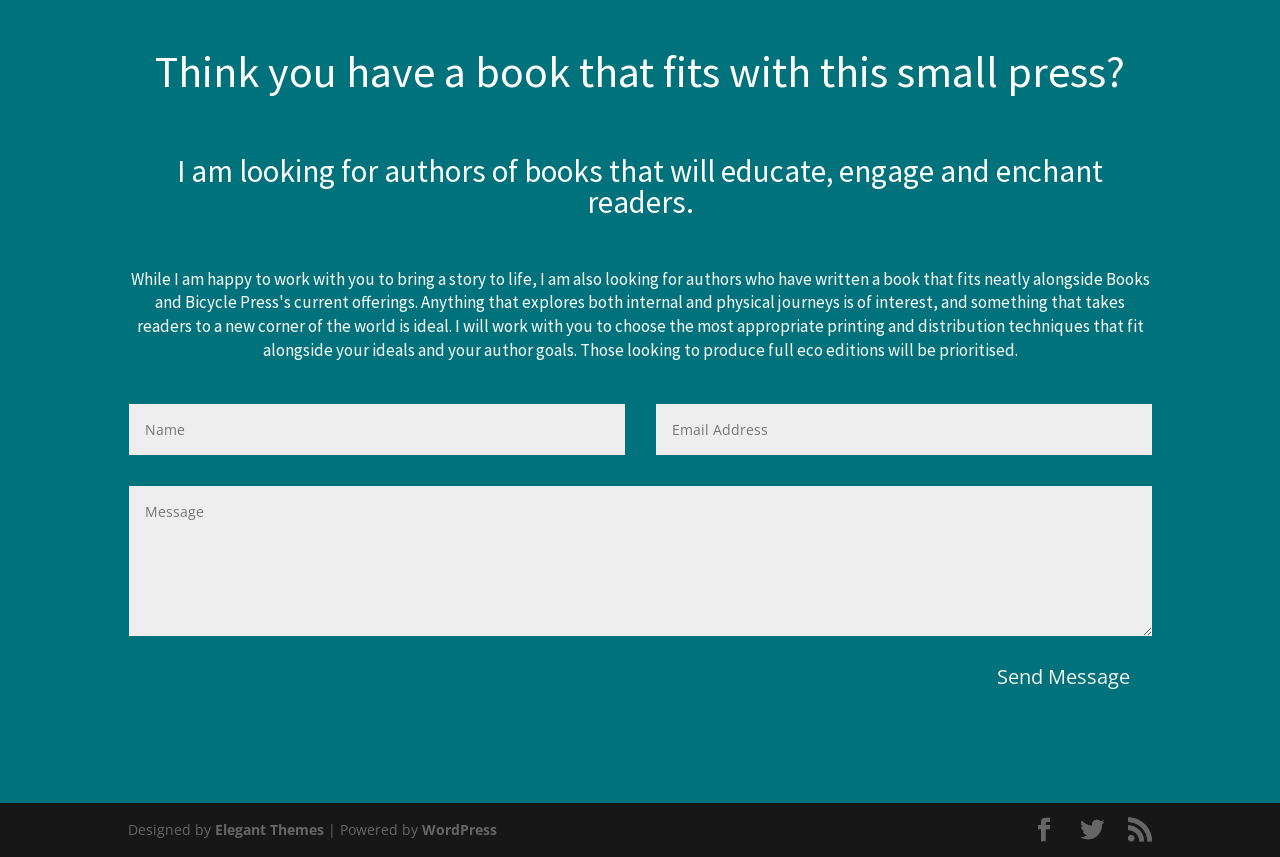Identify the bounding box coordinates of the clickable region required to complete the instruction: "Enter author information". The coordinates should be given as four float numbers within the range of 0 and 1, i.e., [left, top, right, bottom].

[0.101, 0.567, 0.9, 0.742]